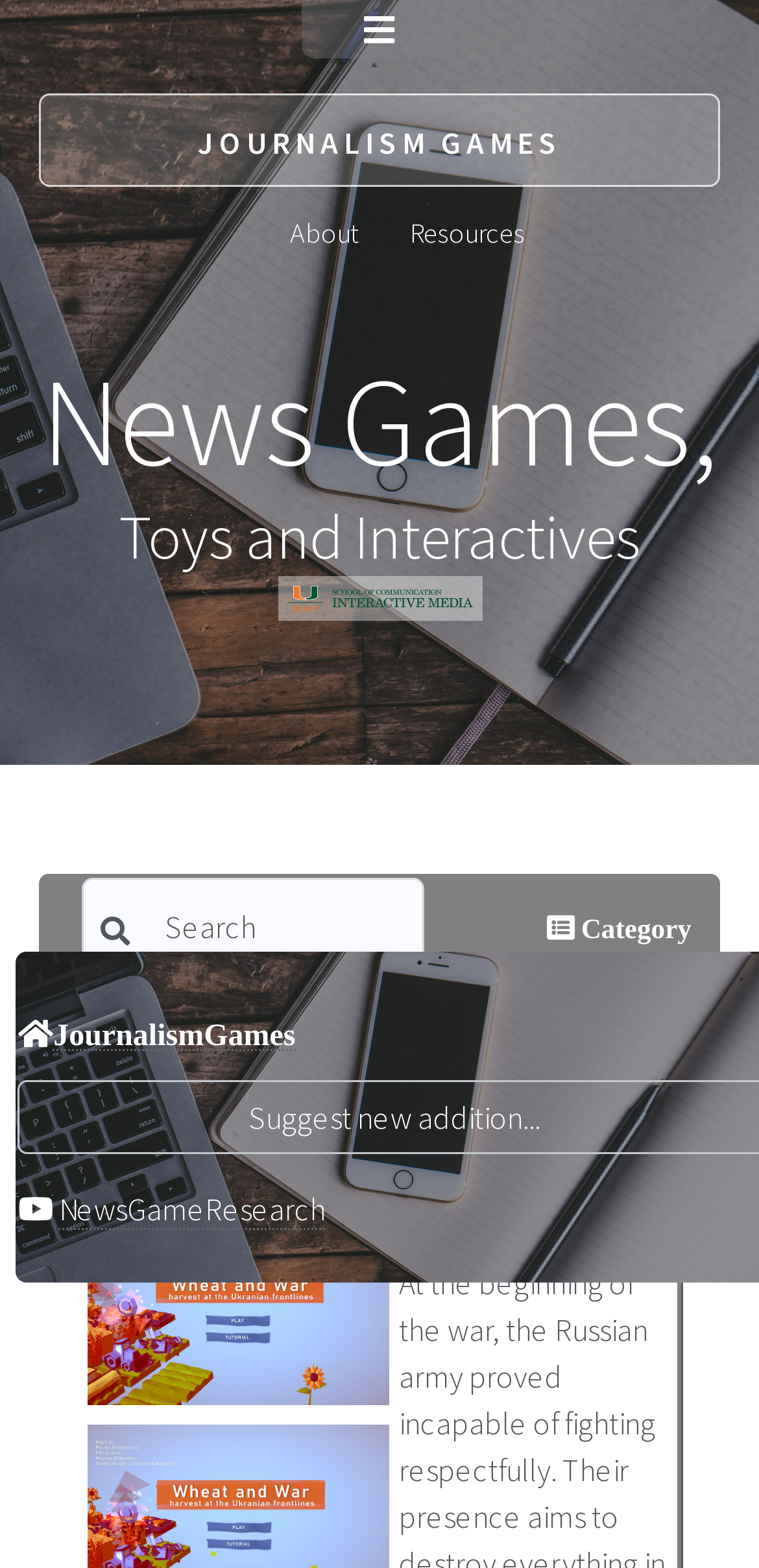What is the topic of the game 'Wheat and War'?
Use the image to answer the question with a single word or phrase.

Gathering wheat